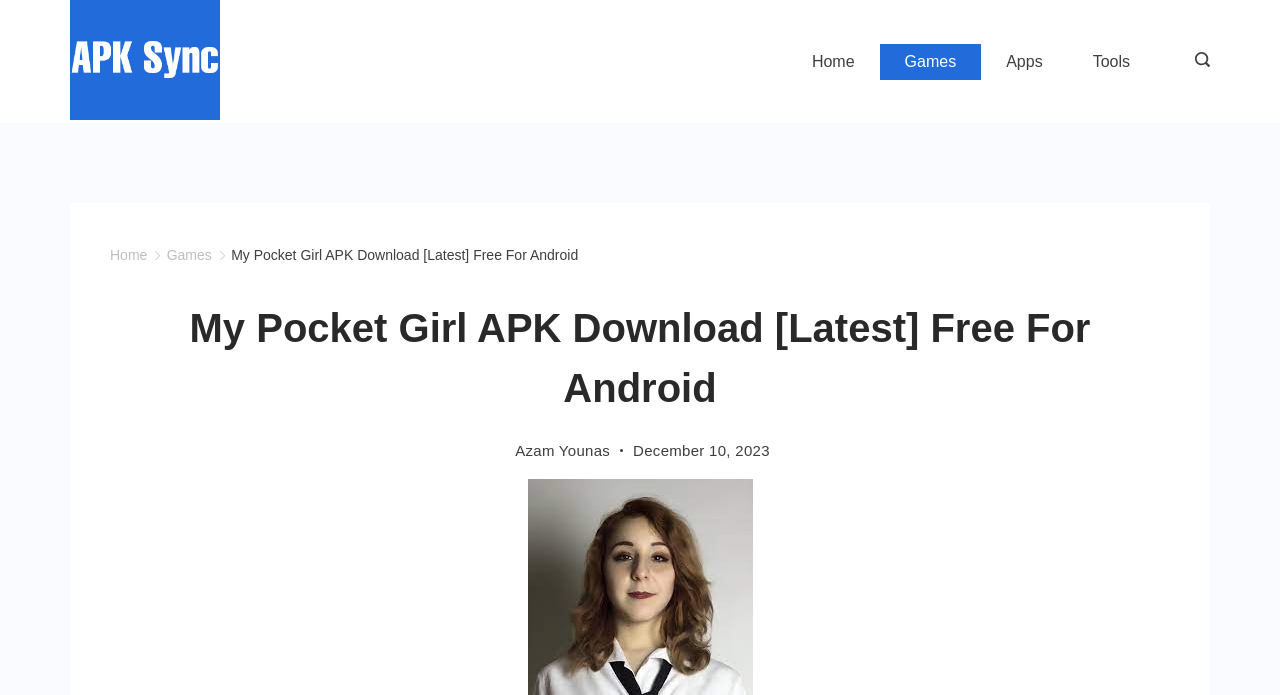Identify and provide the bounding box coordinates of the UI element described: "parent_node: APK Sync". The coordinates should be formatted as [left, top, right, bottom], with each number being a float between 0 and 1.

[0.055, 0.0, 0.172, 0.177]